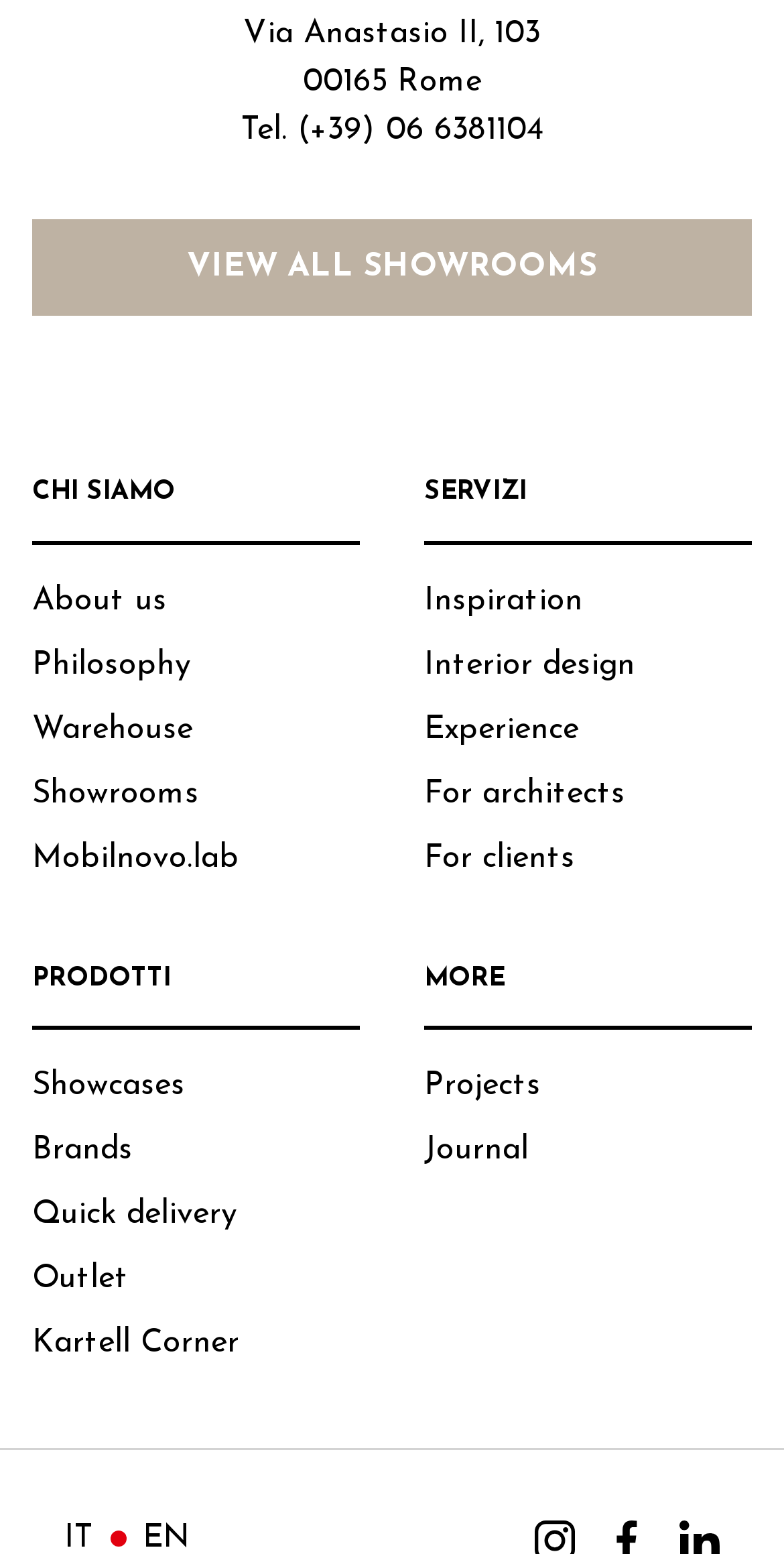What is the phone number of the showroom?
Please craft a detailed and exhaustive response to the question.

The phone number of the showroom is written in a static text element as 'Tel. (+39) 06 6381104', which is located near the top of the webpage.